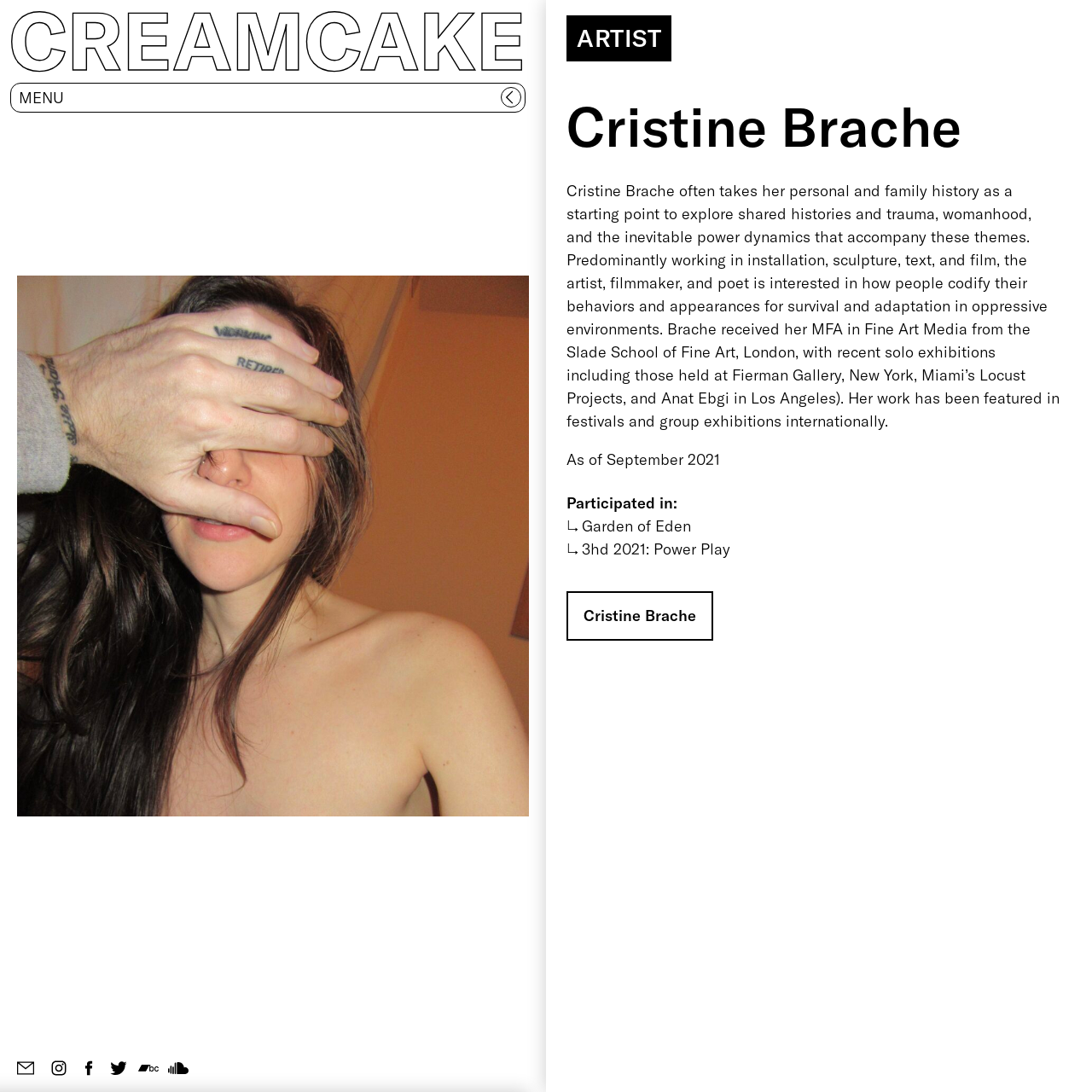Utilize the information from the image to answer the question in detail:
What is the theme of Cristine Brache's work?

The theme of Cristine Brache's work can be inferred from the StaticText element which describes her work as exploring 'shared histories and trauma, womanhood, and the inevitable power dynamics that accompany these themes'.